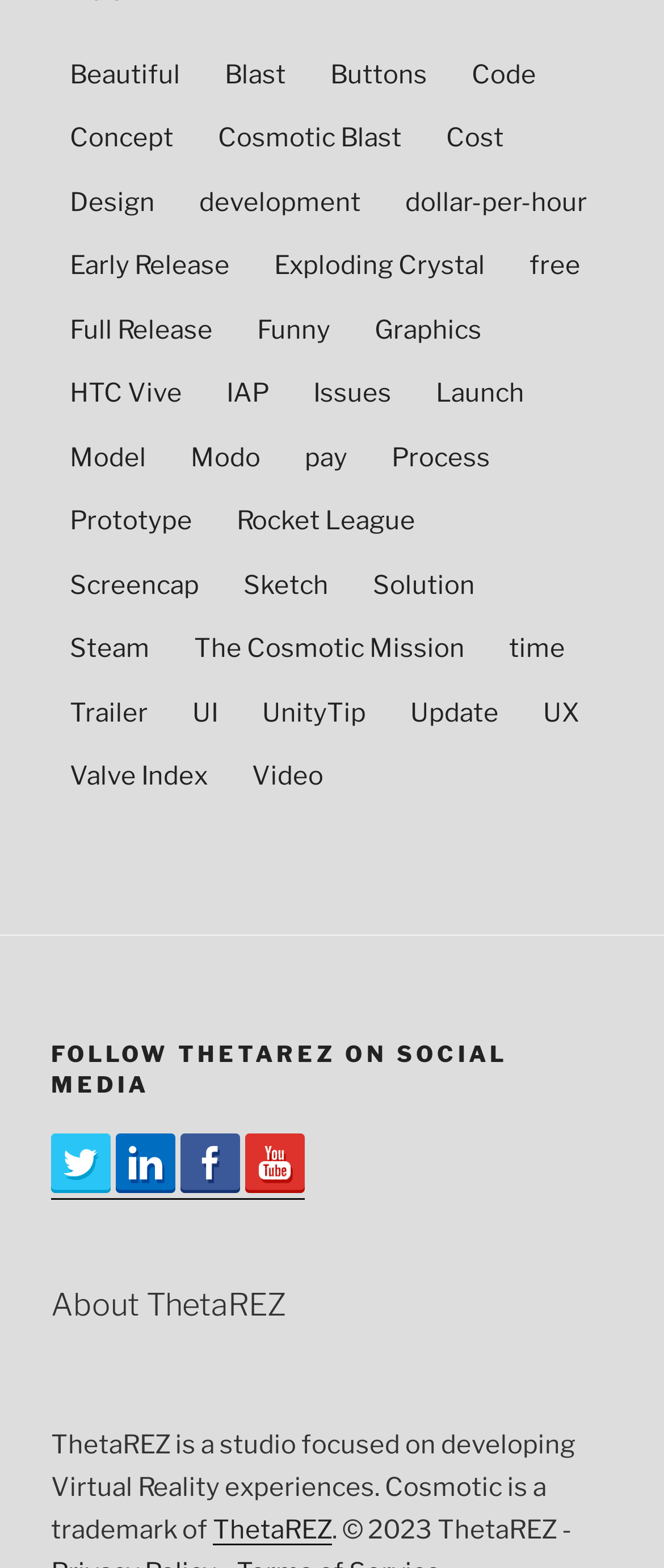Identify the bounding box coordinates for the element that needs to be clicked to fulfill this instruction: "Click on the 'Beautiful' link". Provide the coordinates in the format of four float numbers between 0 and 1: [left, top, right, bottom].

[0.077, 0.03, 0.3, 0.067]